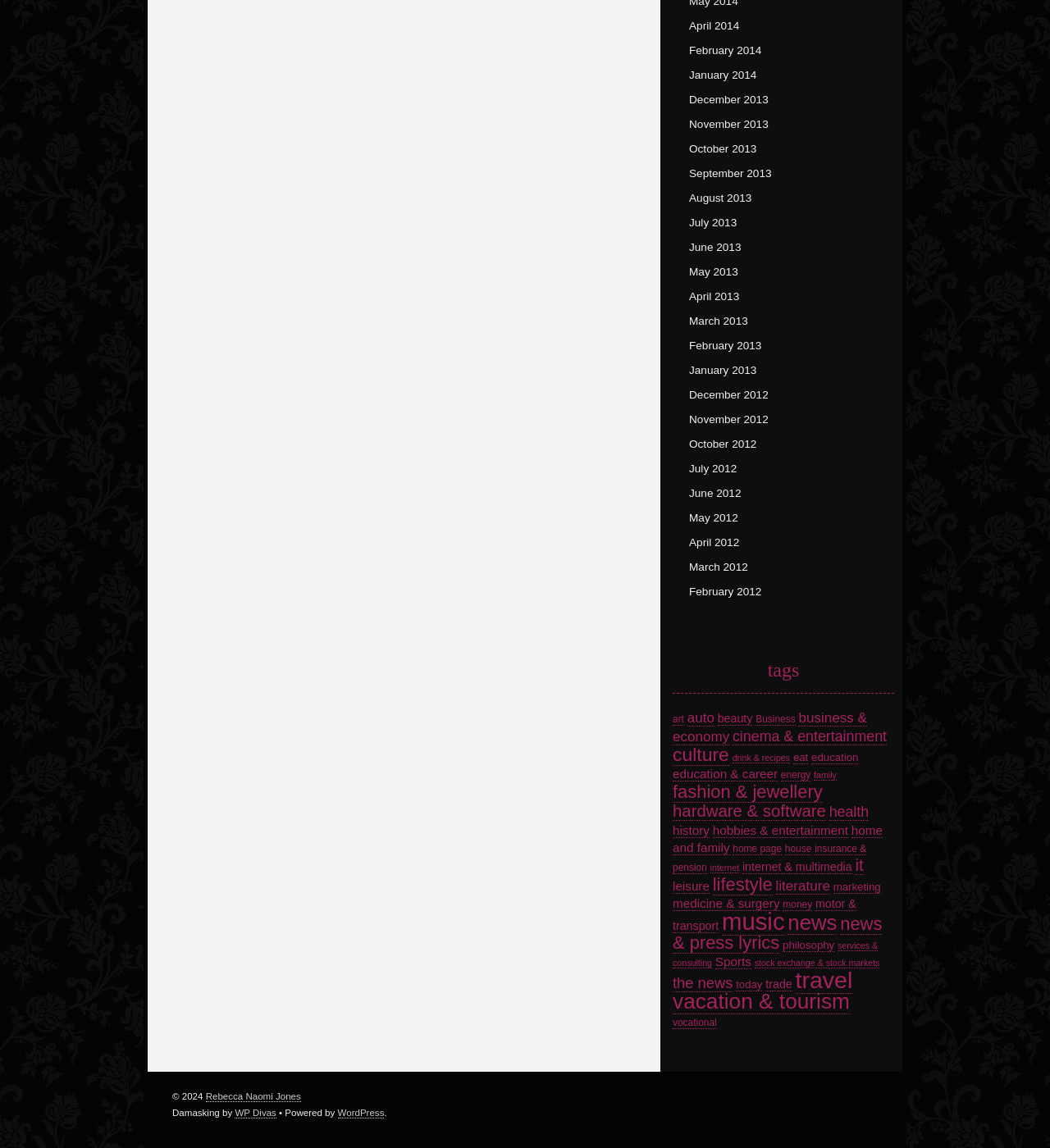Determine the bounding box coordinates of the area to click in order to meet this instruction: "visit travel page".

[0.757, 0.842, 0.812, 0.866]